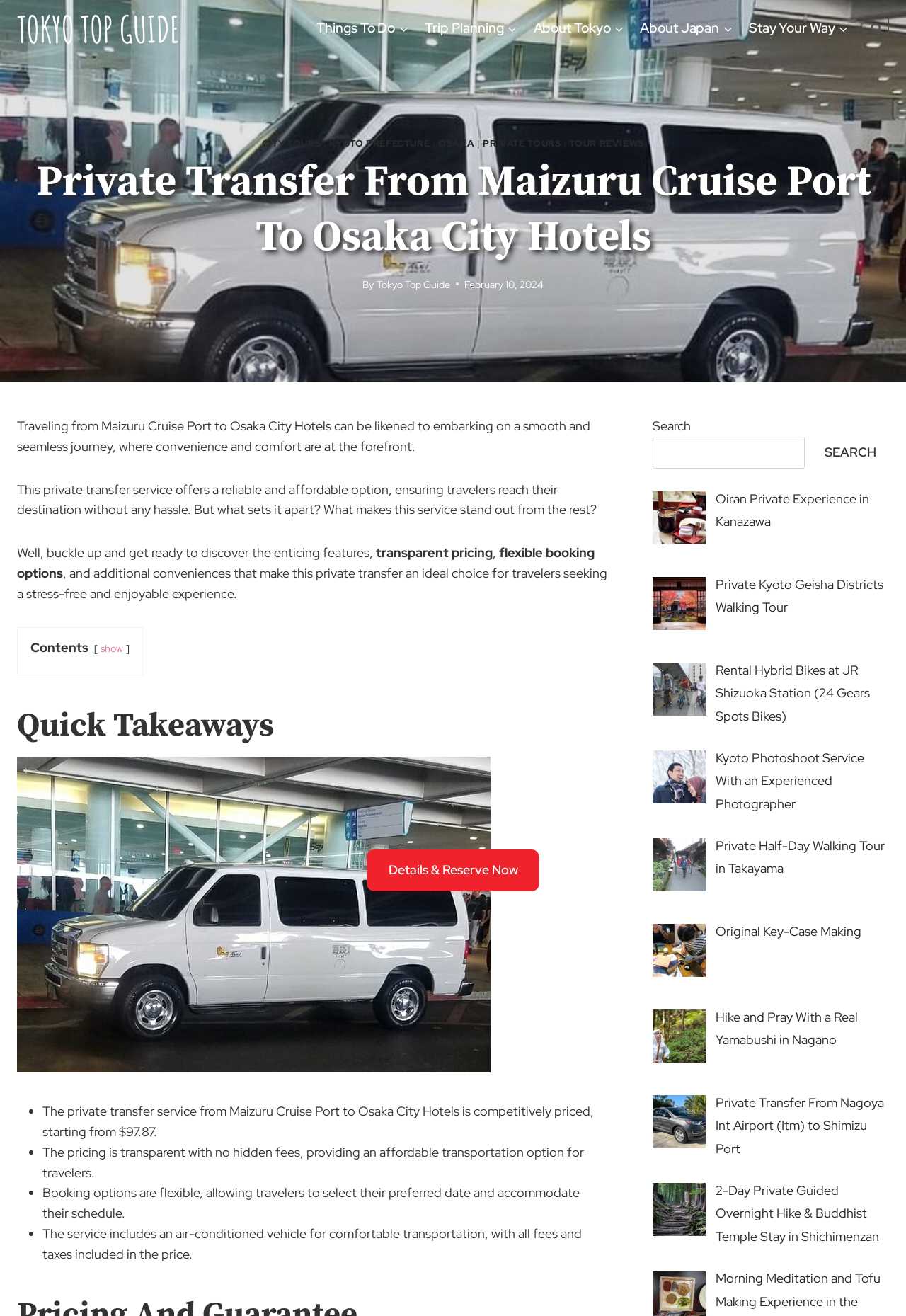What is the name of the private transfer service?
Answer with a single word or short phrase according to what you see in the image.

Private Transfer From Maizuru Cruise Port to Osaka City Hotels